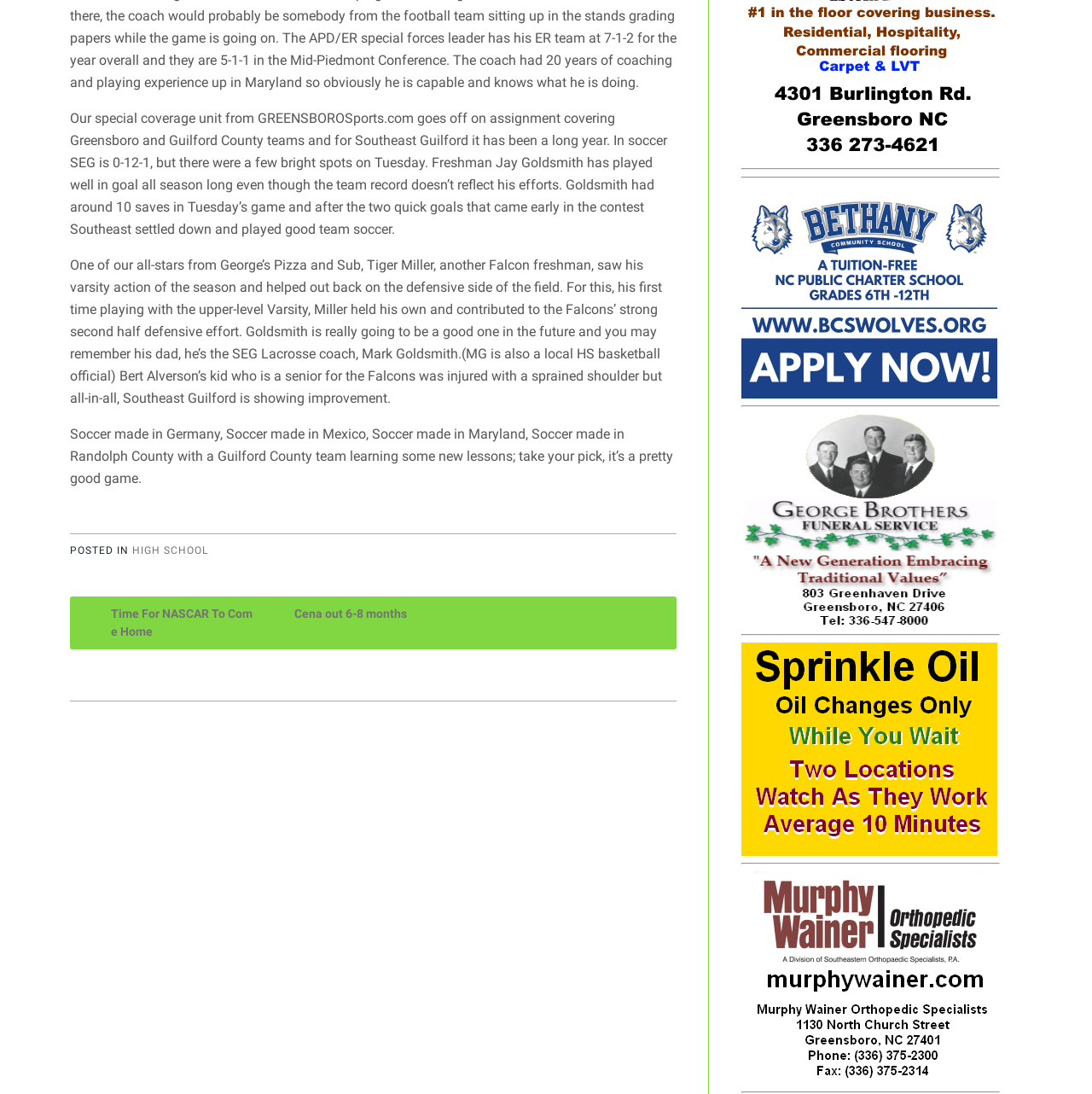Highlight the bounding box of the UI element that corresponds to this description: "High School".

[0.121, 0.498, 0.191, 0.509]